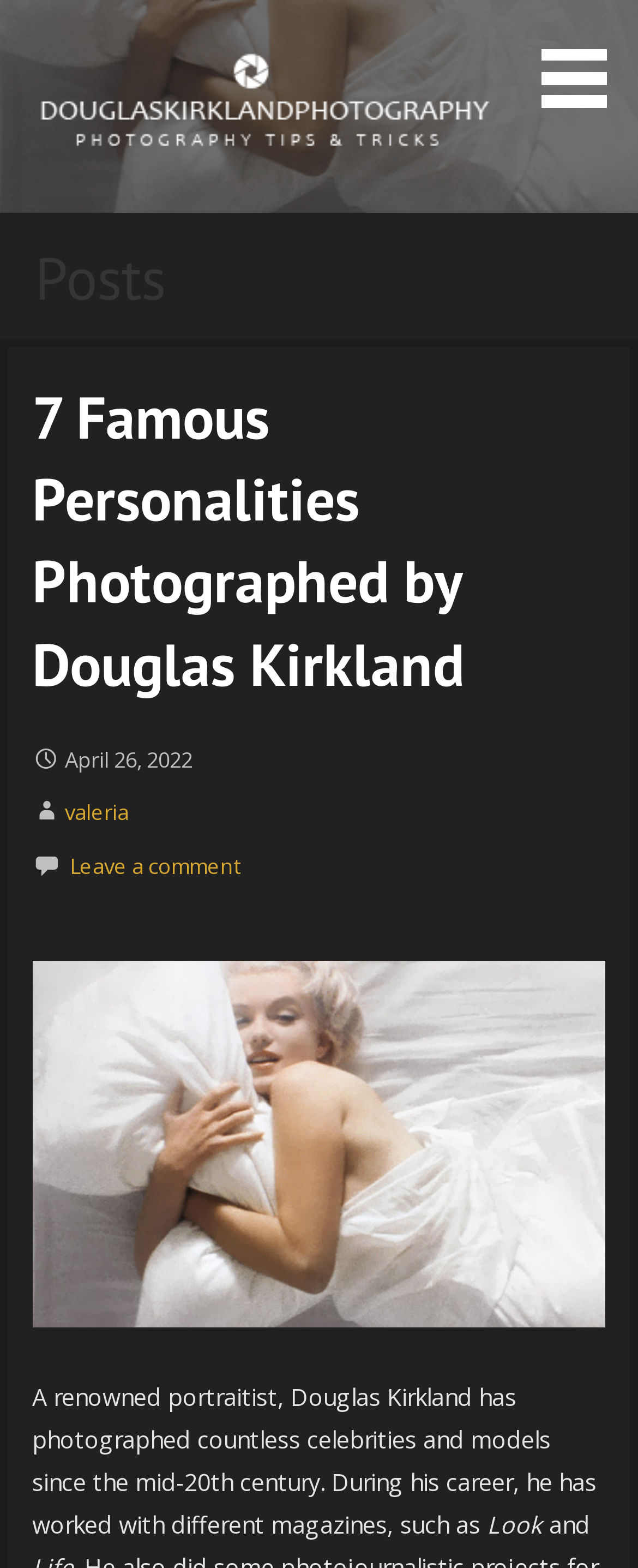Respond with a single word or phrase to the following question: What is the name of the magazine mentioned in the webpage?

Look